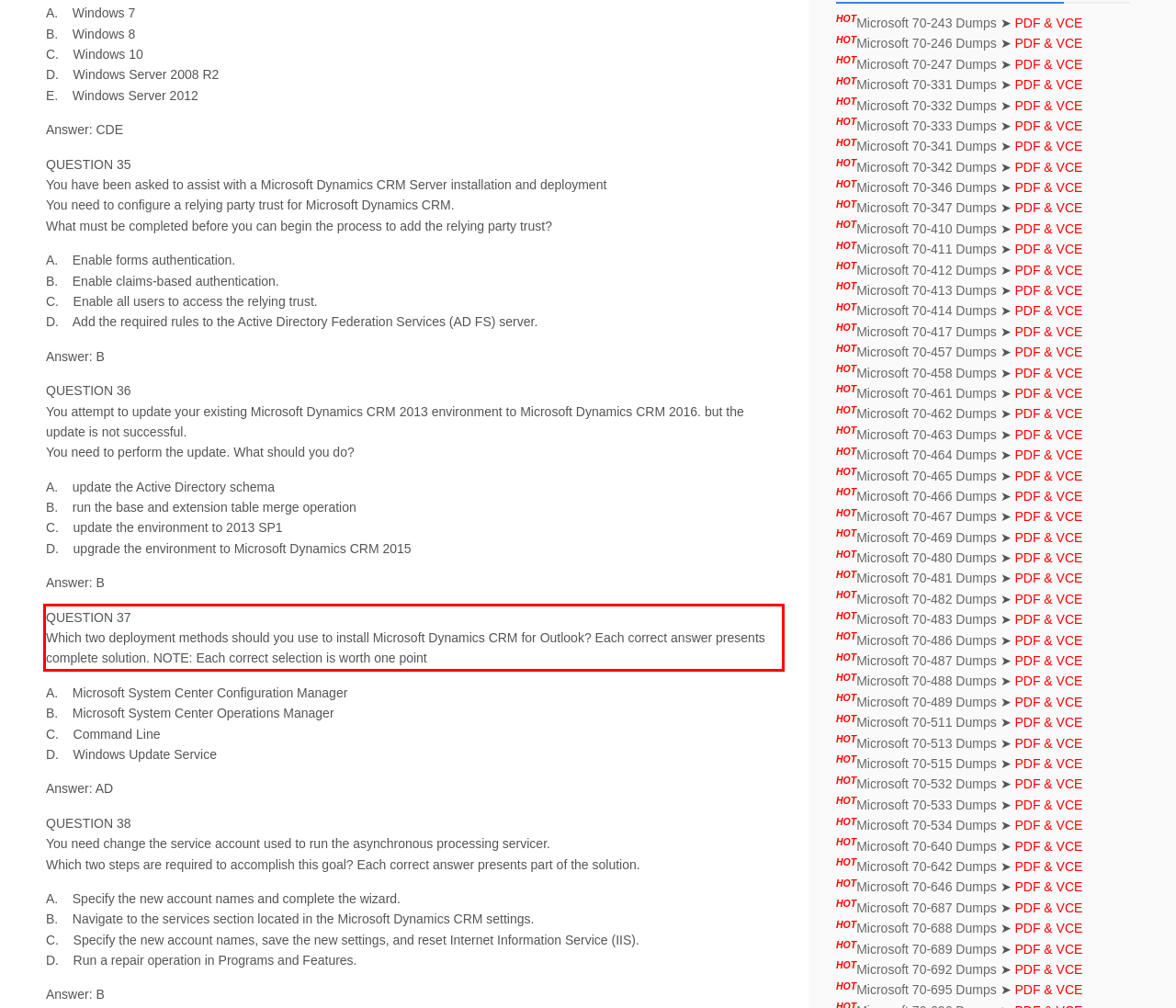You are looking at a screenshot of a webpage with a red rectangle bounding box. Use OCR to identify and extract the text content found inside this red bounding box.

QUESTION 37 Which two deployment methods should you use to install Microsoft Dynamics CRM for Outlook? Each correct answer presents complete solution. NOTE: Each correct selection is worth one point